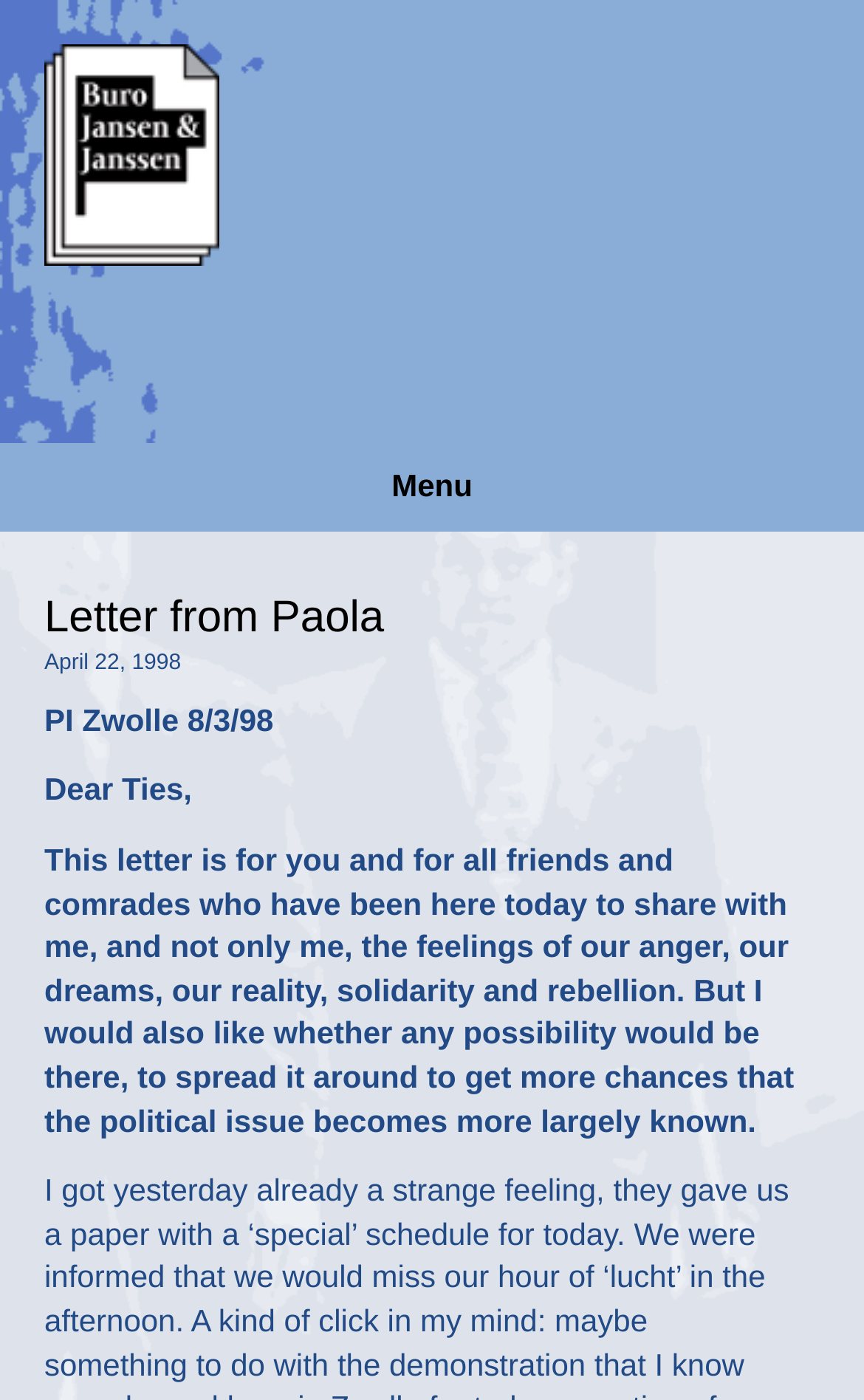Analyze the image and answer the question with as much detail as possible: 
What is the purpose of the letter?

The purpose of the letter is inferred from the text content of the StaticText element at [0.051, 0.601, 0.919, 0.813] which mentions sharing feelings of anger, dreams, reality, solidarity, and rebellion, and spreading a political issue.